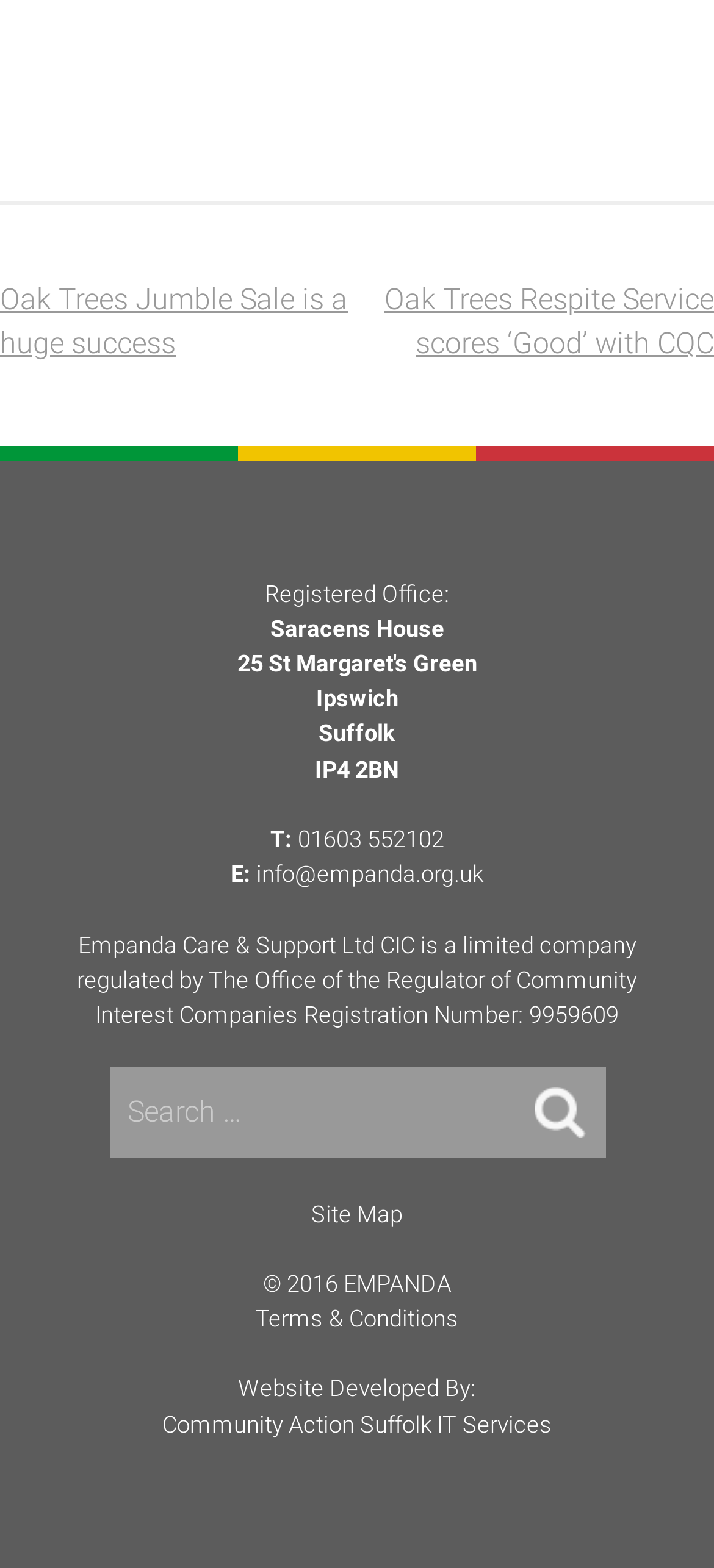Answer this question in one word or a short phrase: What is the registration number of Empanda Care & Support Ltd CIC?

9959609